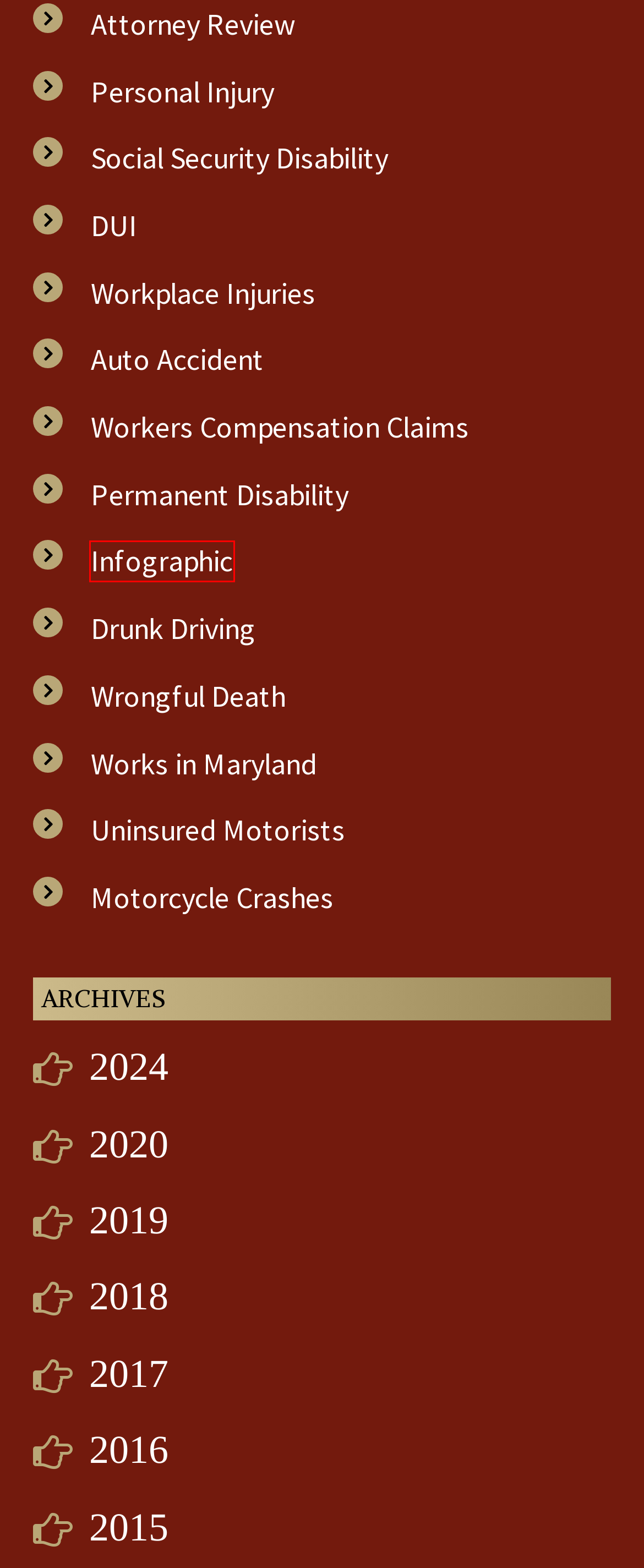Examine the webpage screenshot and identify the UI element enclosed in the red bounding box. Pick the webpage description that most accurately matches the new webpage after clicking the selected element. Here are the candidates:
A. Works in Maryland Archives - Schmerling Law
B. Drunk Driving | Glen Burnie Attorney
C. Attorney Review | Glen Burnie Attorney
D. Permanent Partial Disability (PPD) Benefits and COVID-19
E. Social Security Disability | Glen Burnie Attorney
F. Infographic | Glen Burnie Attorney
G. Motorcycle Crashes Archives - Schmerling Law
H. Workplace Injuries | Glen Burnie Attorney

F